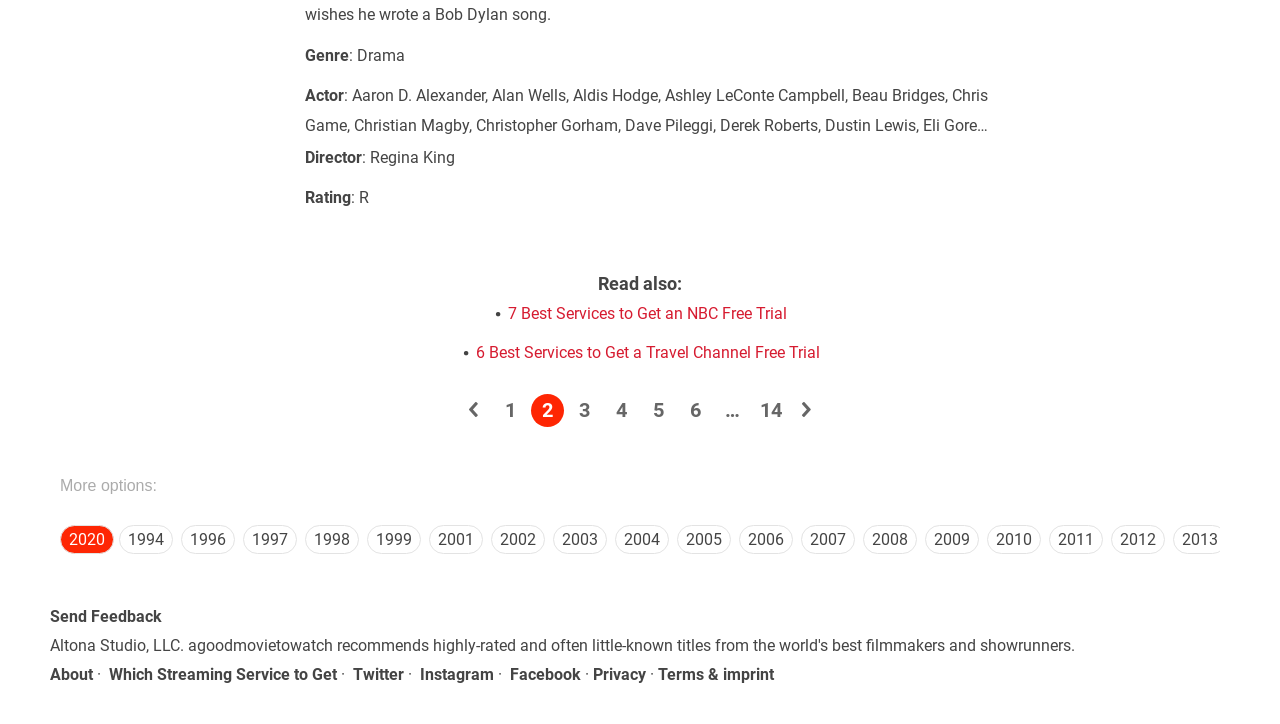Who is the director of the movie?
Please look at the screenshot and answer in one word or a short phrase.

Regina King